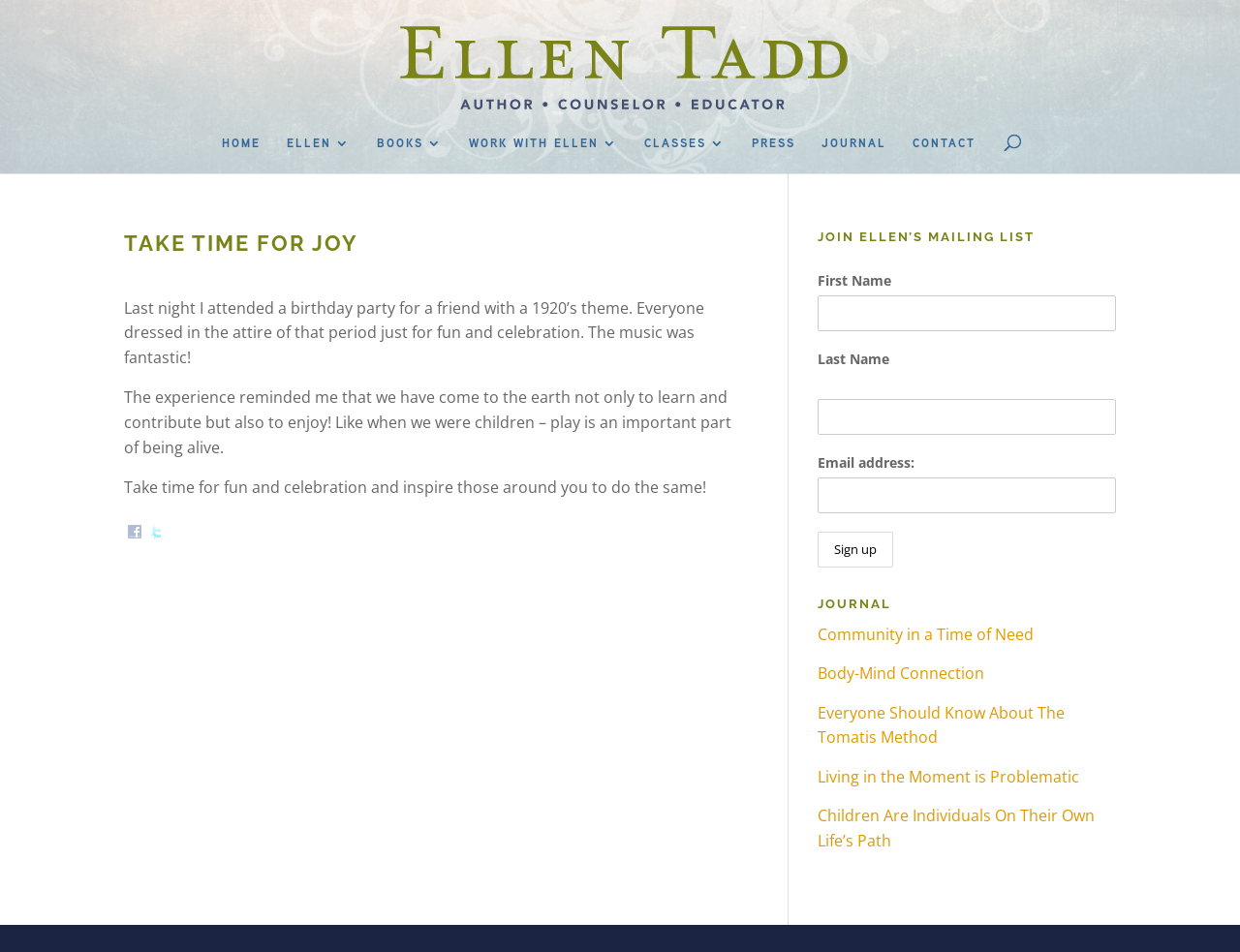Please find the bounding box coordinates of the element that must be clicked to perform the given instruction: "Enter first name in the input field". The coordinates should be four float numbers from 0 to 1, i.e., [left, top, right, bottom].

[0.659, 0.31, 0.9, 0.348]